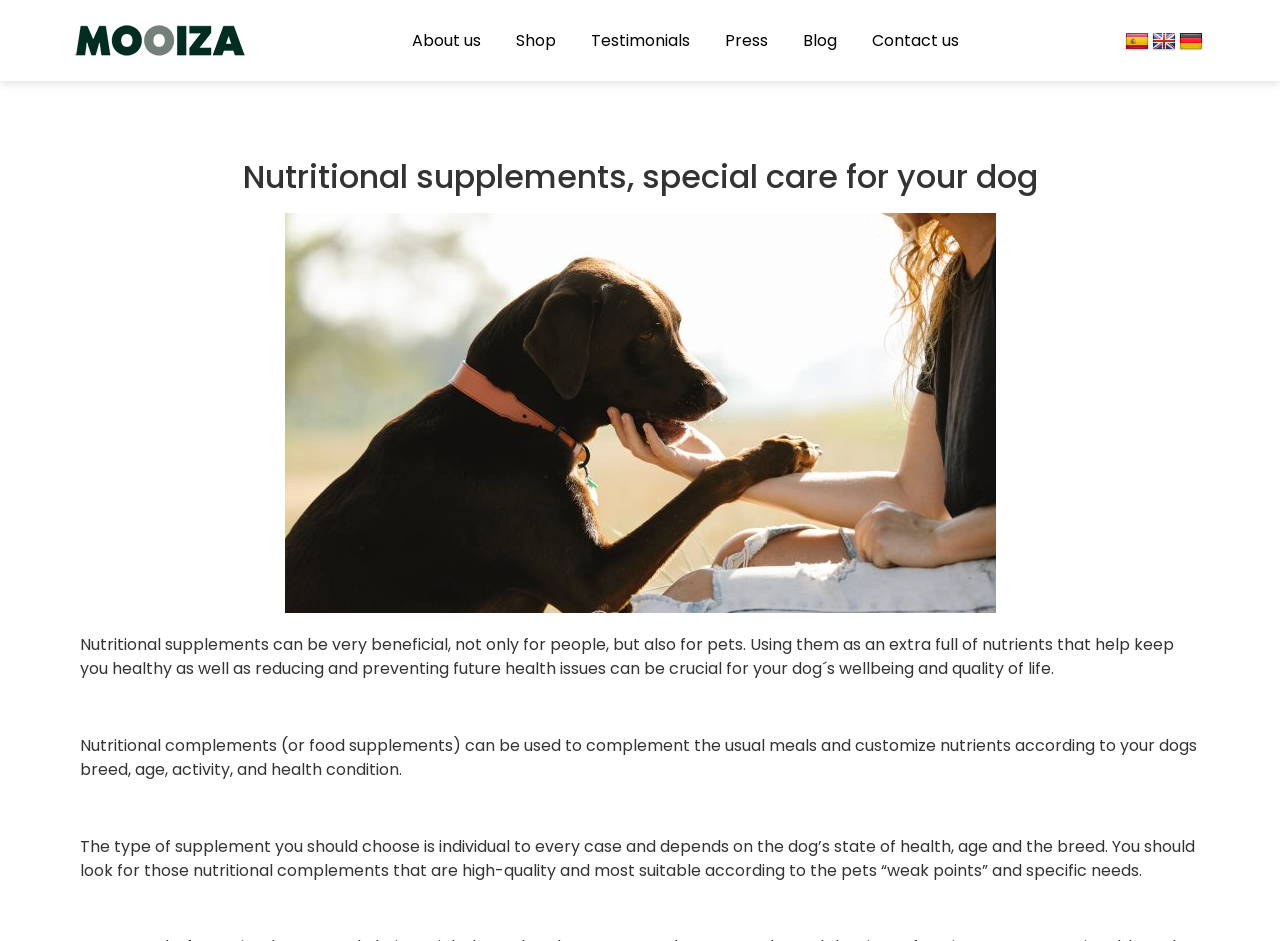Identify the bounding box coordinates for the UI element described by the following text: "About us". Provide the coordinates as four float numbers between 0 and 1, in the format [left, top, right, bottom].

[0.311, 0.001, 0.388, 0.086]